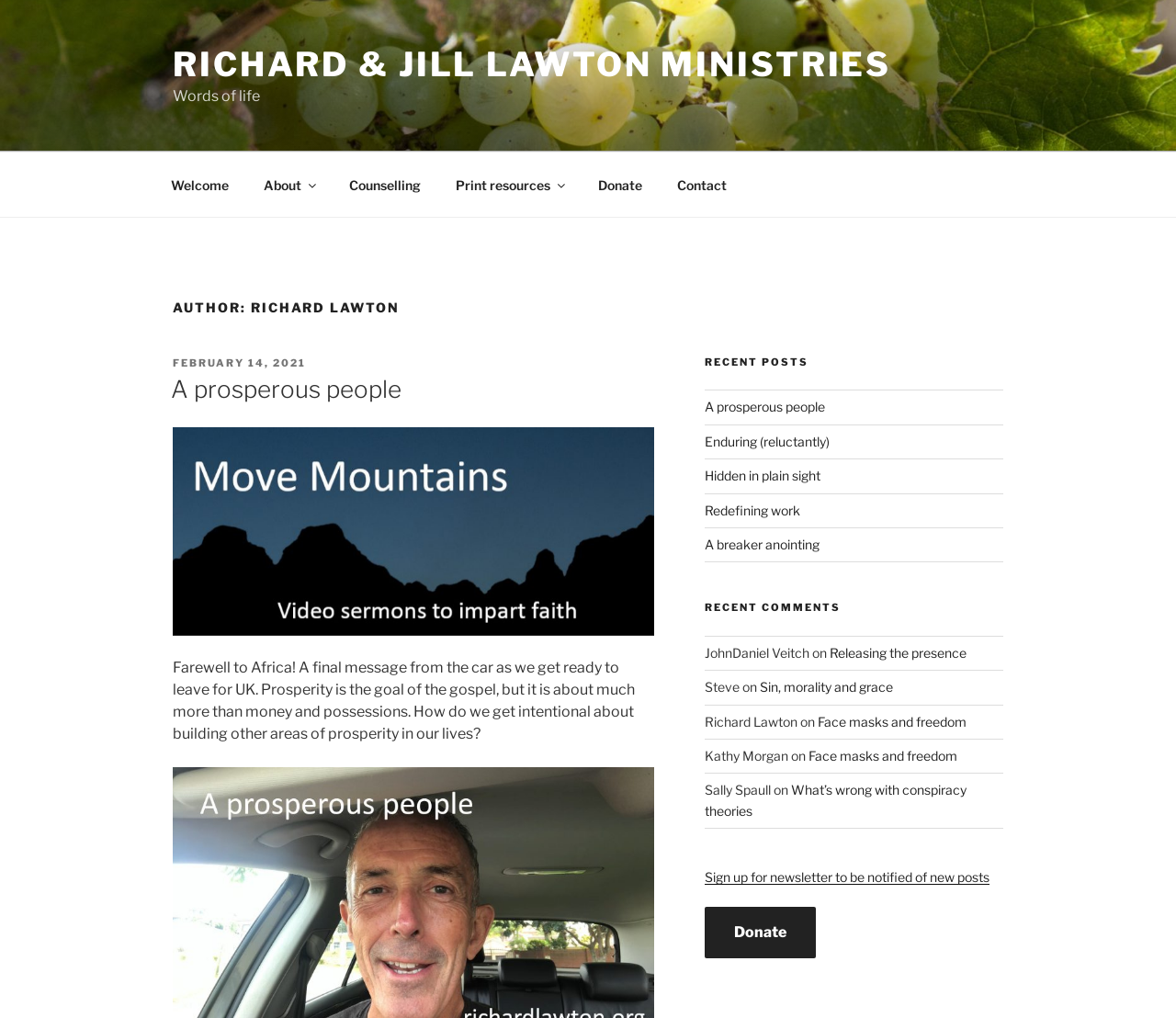Given the element description, predict the bounding box coordinates in the format (top-left x, top-left y, bottom-right x, bottom-right y), using floating point numbers between 0 and 1: Face masks and freedom

[0.687, 0.735, 0.814, 0.75]